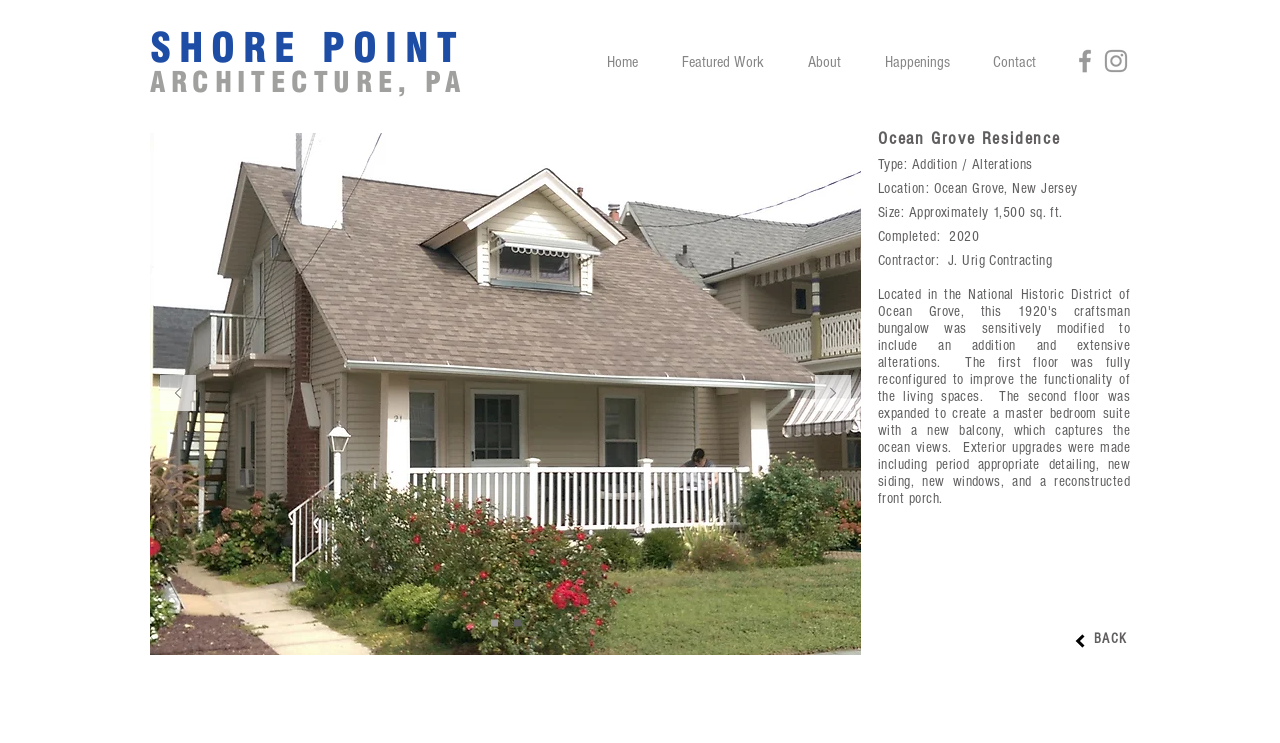Using the webpage screenshot, find the UI element described by aria-label="Grey Instagram Icon". Provide the bounding box coordinates in the format (top-left x, top-left y, bottom-right x, bottom-right y), ensuring all values are floating point numbers between 0 and 1.

[0.86, 0.062, 0.884, 0.102]